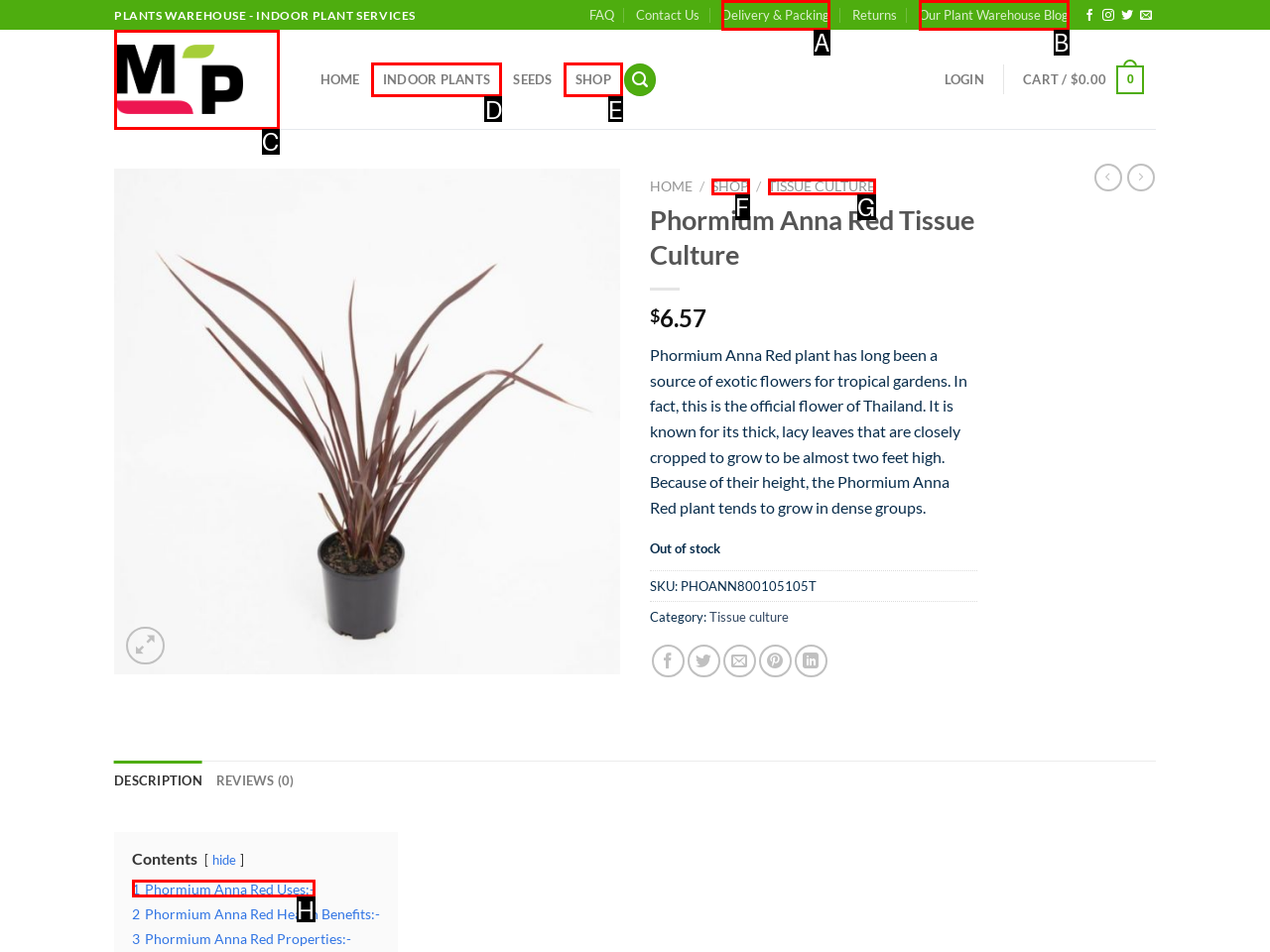From the provided options, pick the HTML element that matches the description: Chat Technical Help. Respond with the letter corresponding to your choice.

None